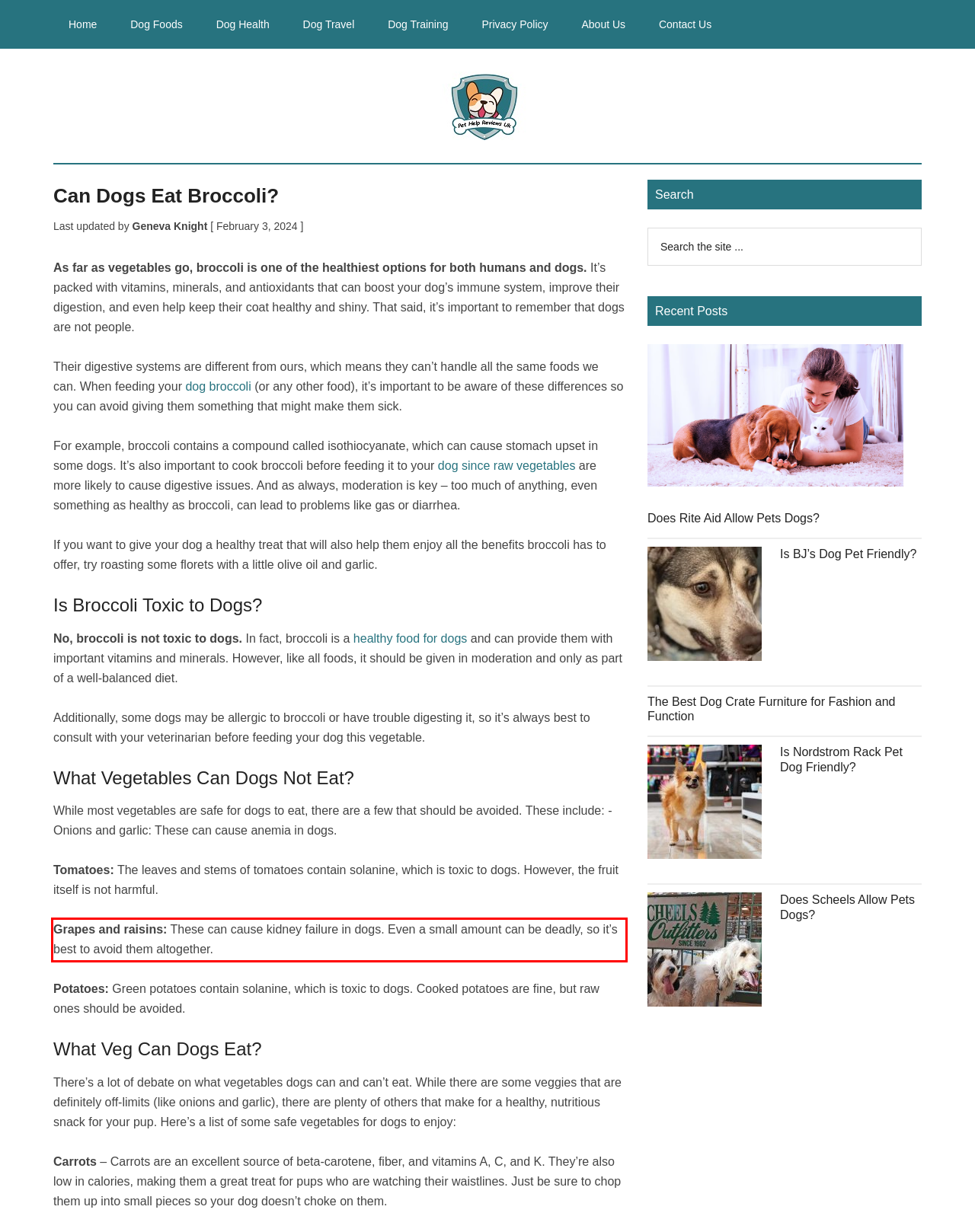Within the screenshot of the webpage, locate the red bounding box and use OCR to identify and provide the text content inside it.

Grapes and raisins: These can cause kidney failure in dogs. Even a small amount can be deadly, so it’s best to avoid them altogether.